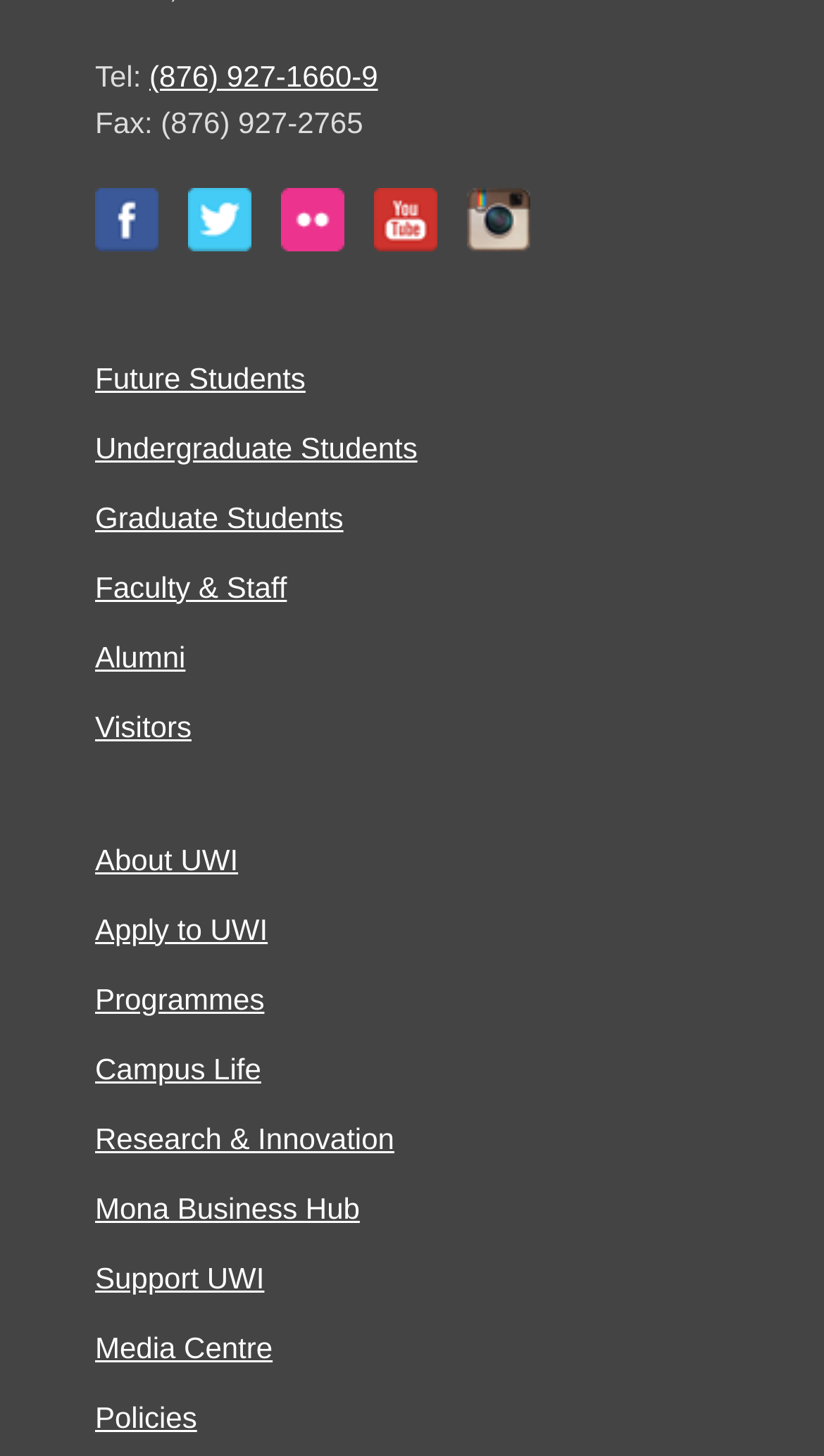Pinpoint the bounding box coordinates of the clickable element to carry out the following instruction: "Support UWI."

[0.115, 0.866, 0.321, 0.889]